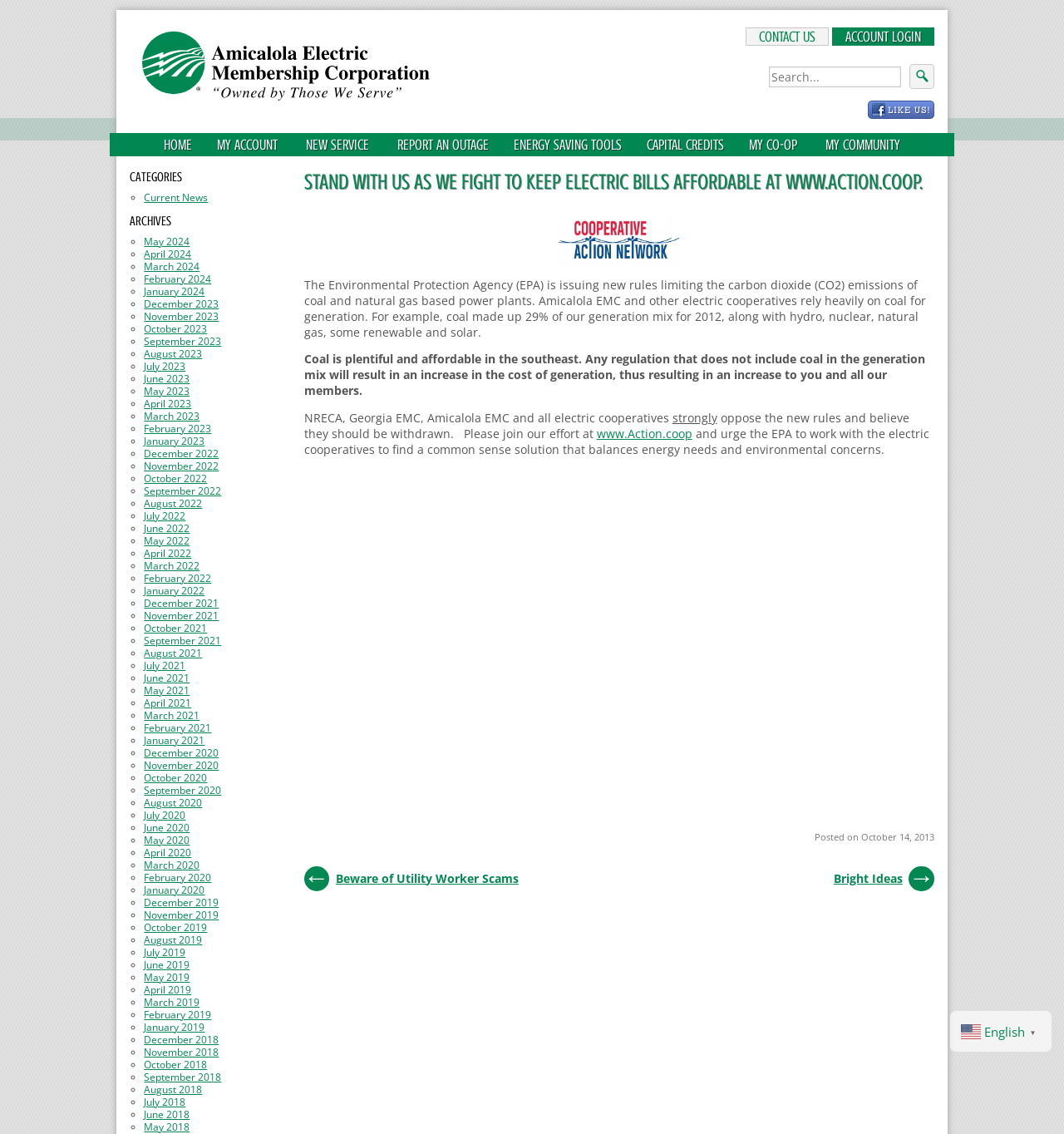Create an in-depth description of the webpage, covering main sections.

The webpage is about Amicalola Electric Membership Corporation, with a prominent heading "STAND WITH US AS WE FIGHT TO KEEP ELECTRIC BILLS AFFORDABLE AT WWW.ACTION.COOP." at the top center of the page. Below this heading, there is a brief description of the Environmental Protection Agency's (EPA) new rules limiting carbon dioxide emissions from coal and natural gas-based power plants, and how this affects Amicalola EMC and other electric cooperatives.

On the top right corner, there are several links, including "CONTACT US", "ACCOUNT LOGIN", and a search box. Below these links, there are social media links, including "Like us on Facebook!" with a corresponding image.

The main navigation menu is located at the top center of the page, with links to "HOME", "MY ACCOUNT", "NEW SERVICE", "REPORT AN OUTAGE", "ENERGY SAVING TOOLS", "CAPITAL CREDITS", "MY CO-OP", and "MY COMMUNITY".

On the left side of the page, there are two columns of links. The top column has links to "CATEGORIES" and "ARCHIVES", with a list of months from May 2024 to October 2013. The bottom column has a list of news articles, with titles such as "Beware of Utility Worker Scams" and "Bright Ideas".

At the bottom of the page, there is a plugin object and a layout table with two links, "← Beware of Utility Worker Scams" and "→ Bright Ideas".